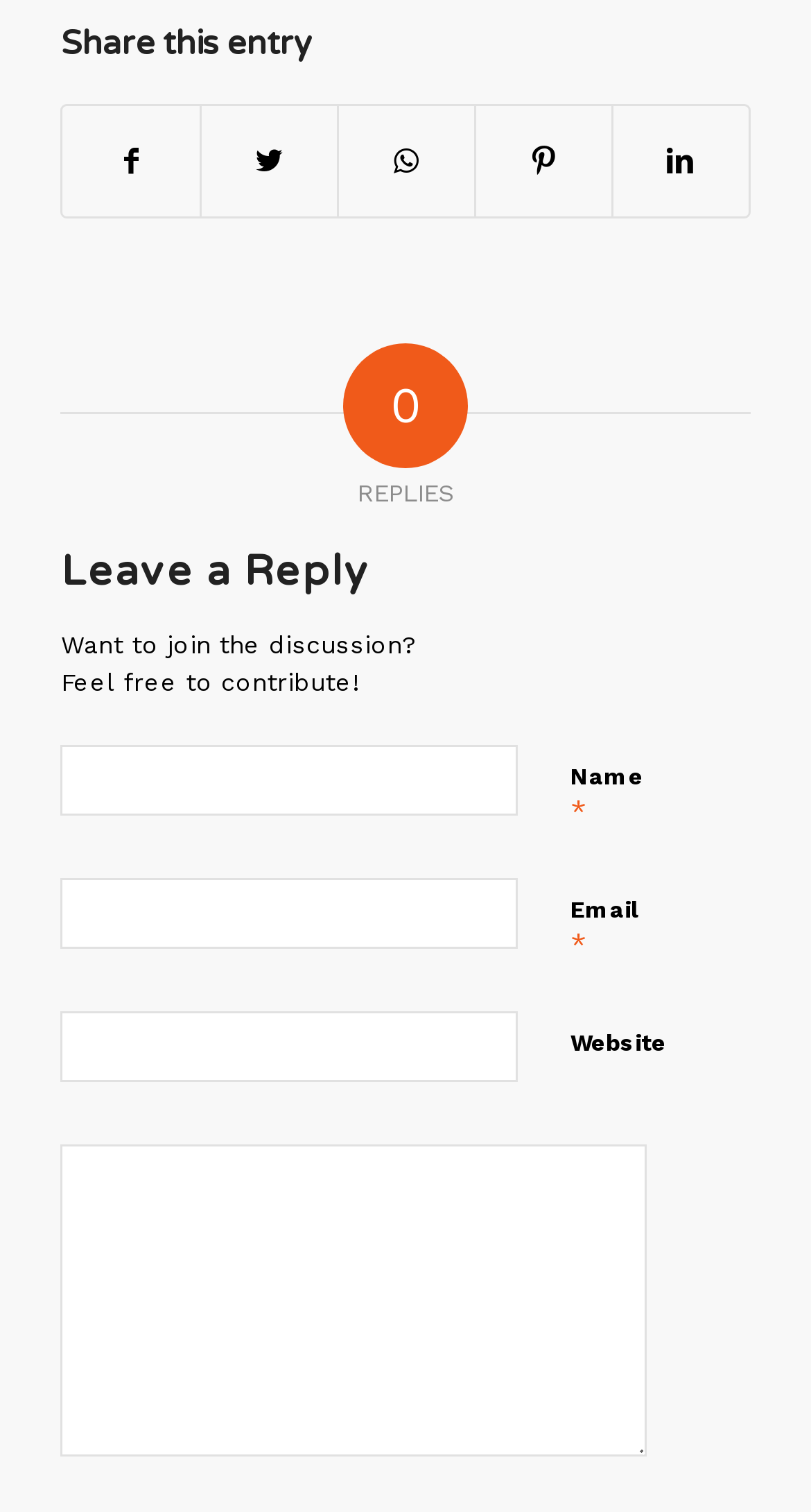Determine the bounding box coordinates for the element that should be clicked to follow this instruction: "Enter your name". The coordinates should be given as four float numbers between 0 and 1, in the format [left, top, right, bottom].

[0.075, 0.493, 0.639, 0.539]